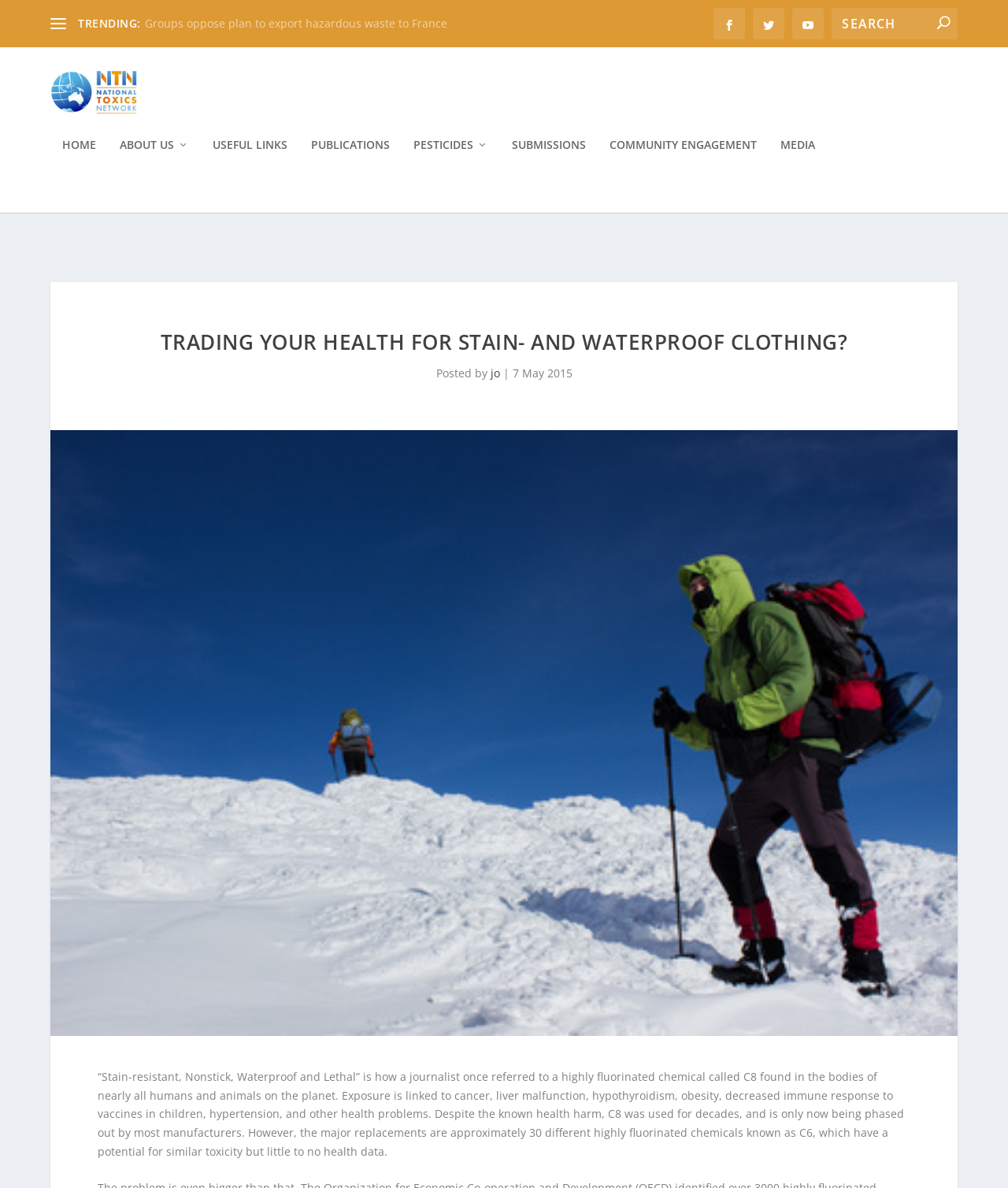What is the organization's name?
Respond to the question with a single word or phrase according to the image.

NATIONAL TOXICS NETWORK